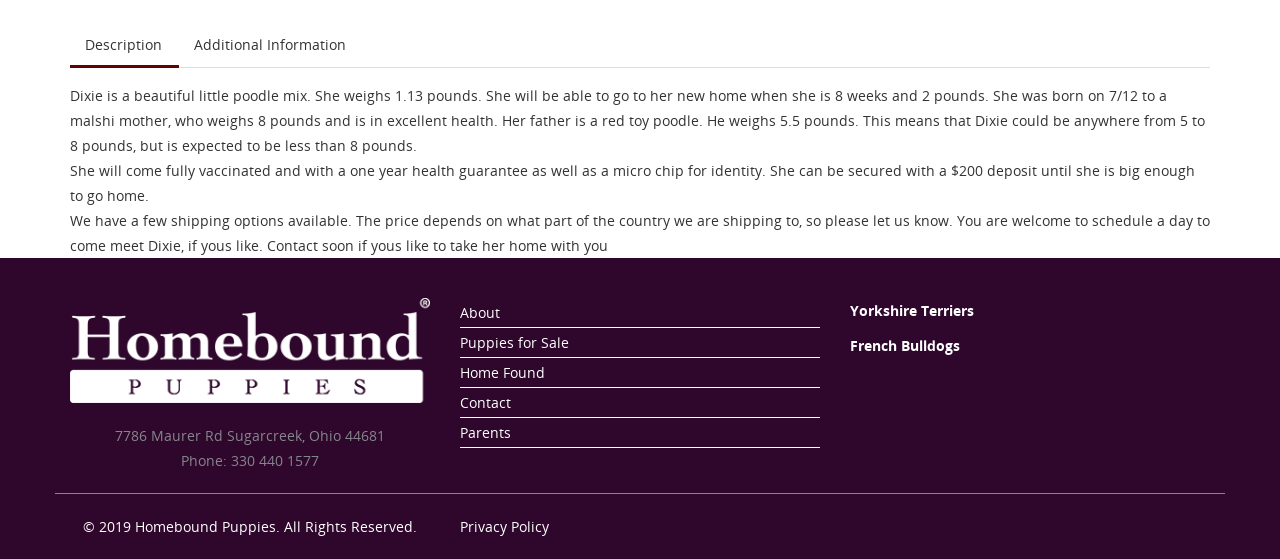Locate the bounding box coordinates of the clickable region to complete the following instruction: "Learn about 'Yorkshire Terriers'."

[0.664, 0.538, 0.761, 0.572]